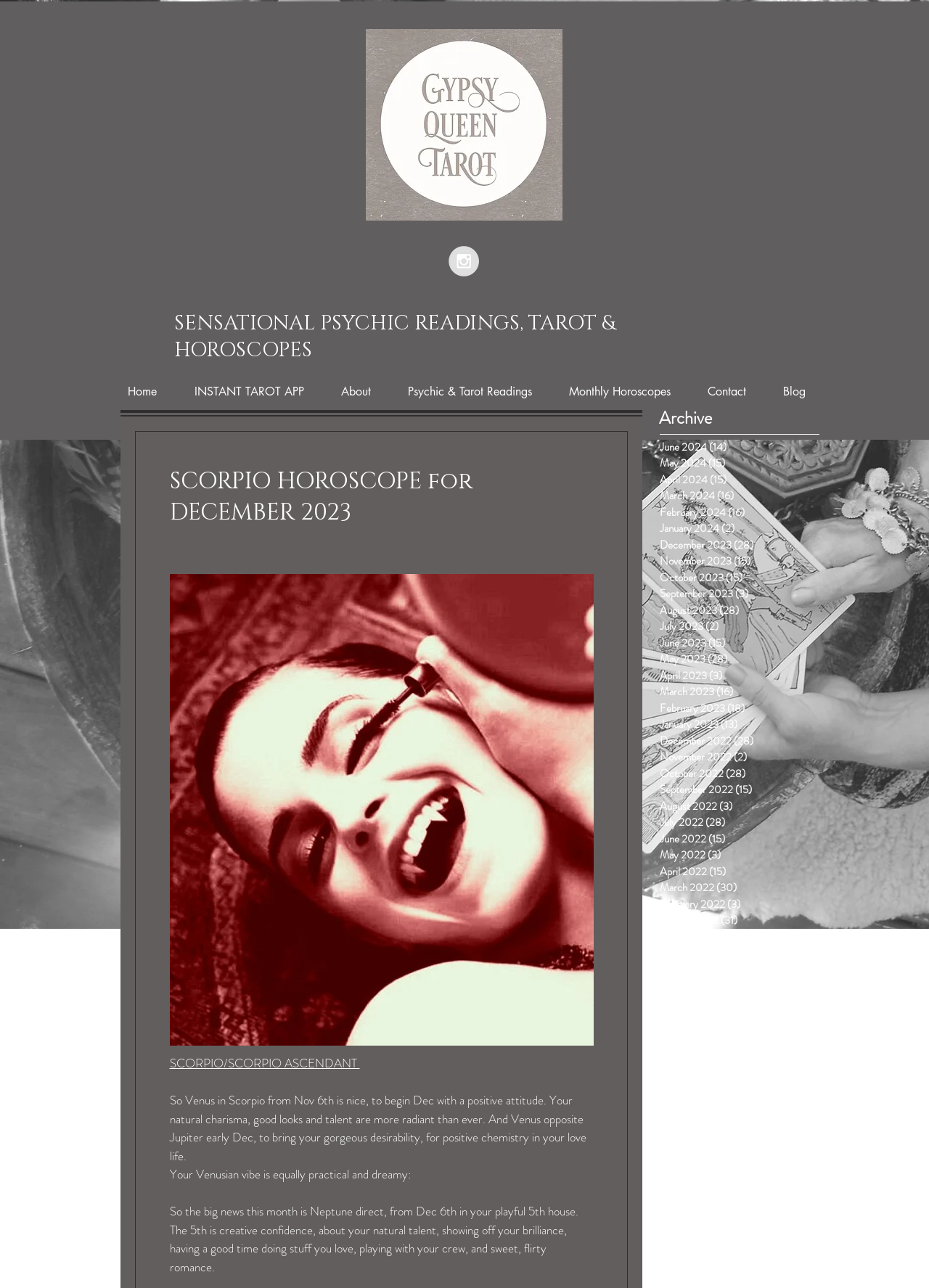How many links are in the navigation 'Site'?
Please utilize the information in the image to give a detailed response to the question.

The navigation 'Site' has links to 'Home', 'INSTANT TAROT APP', 'About', 'Psychic & Tarot Readings', 'Monthly Horoscopes', 'Contact', and 'Blog', which makes a total of 7 links.